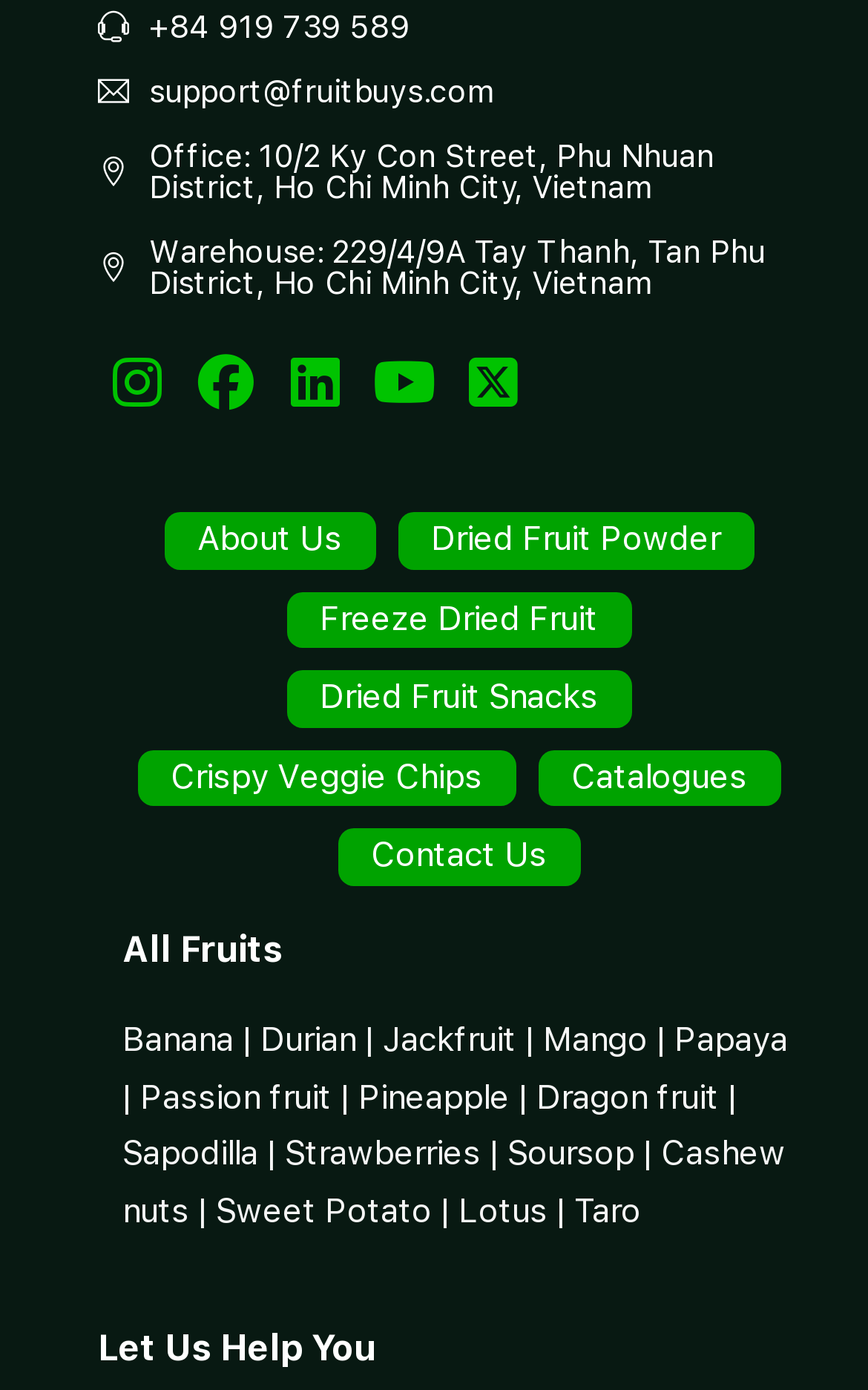How many social media links are there?
Based on the screenshot, give a detailed explanation to answer the question.

I counted the number of social media links at the top of the webpage, which are represented by icons. There are 5 links.